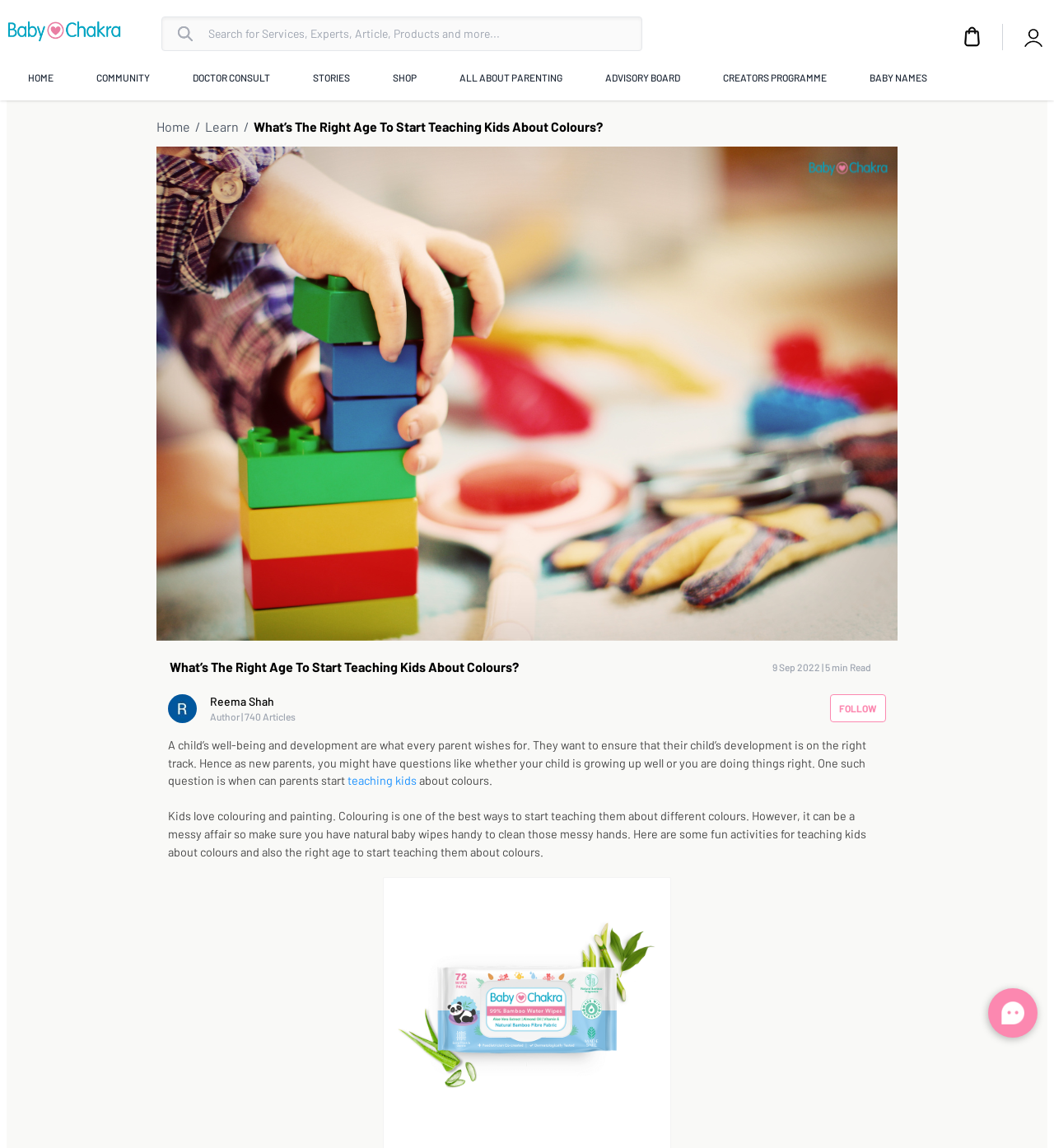What is the date of publication of the article?
Look at the image and answer with only one word or phrase.

9 Sep 2022